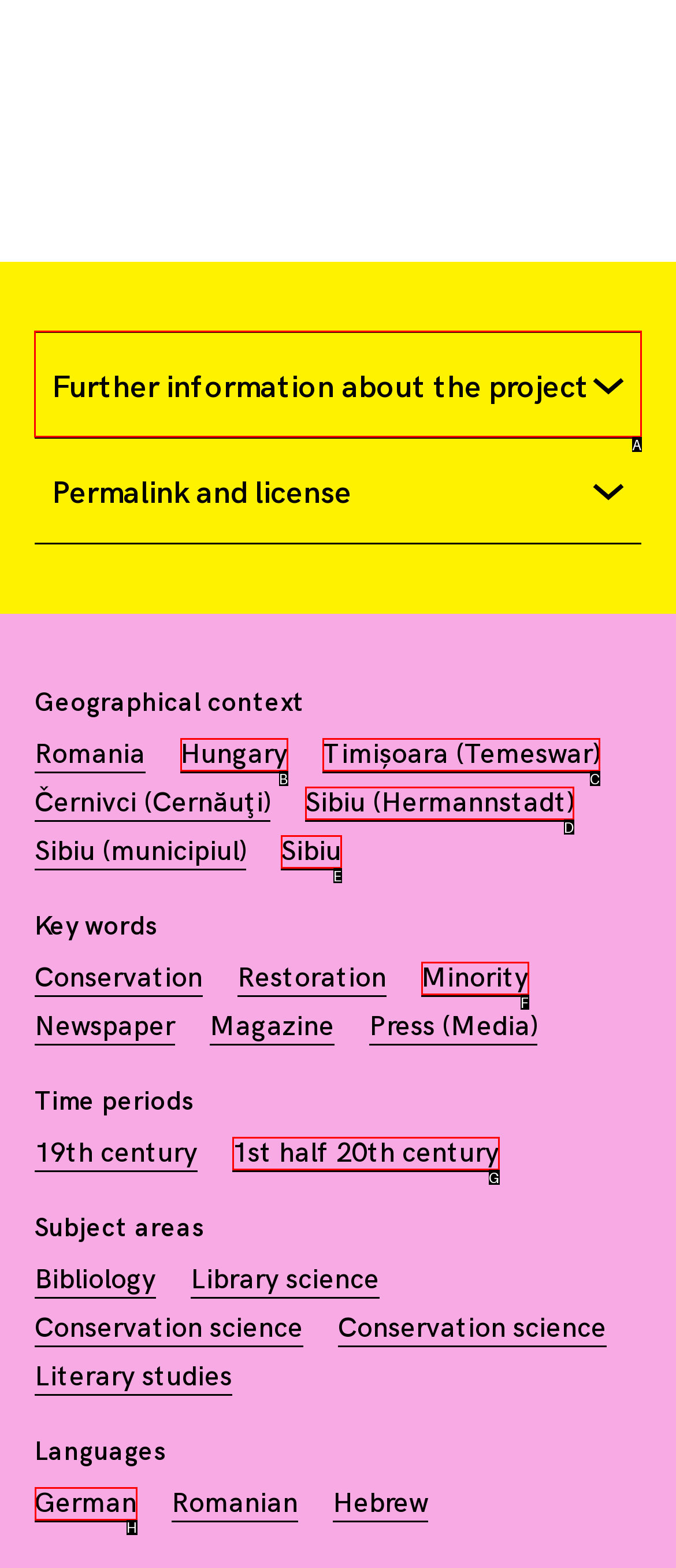Which lettered option should be clicked to perform the following task: Click on the 'Further information about the project' button
Respond with the letter of the appropriate option.

A